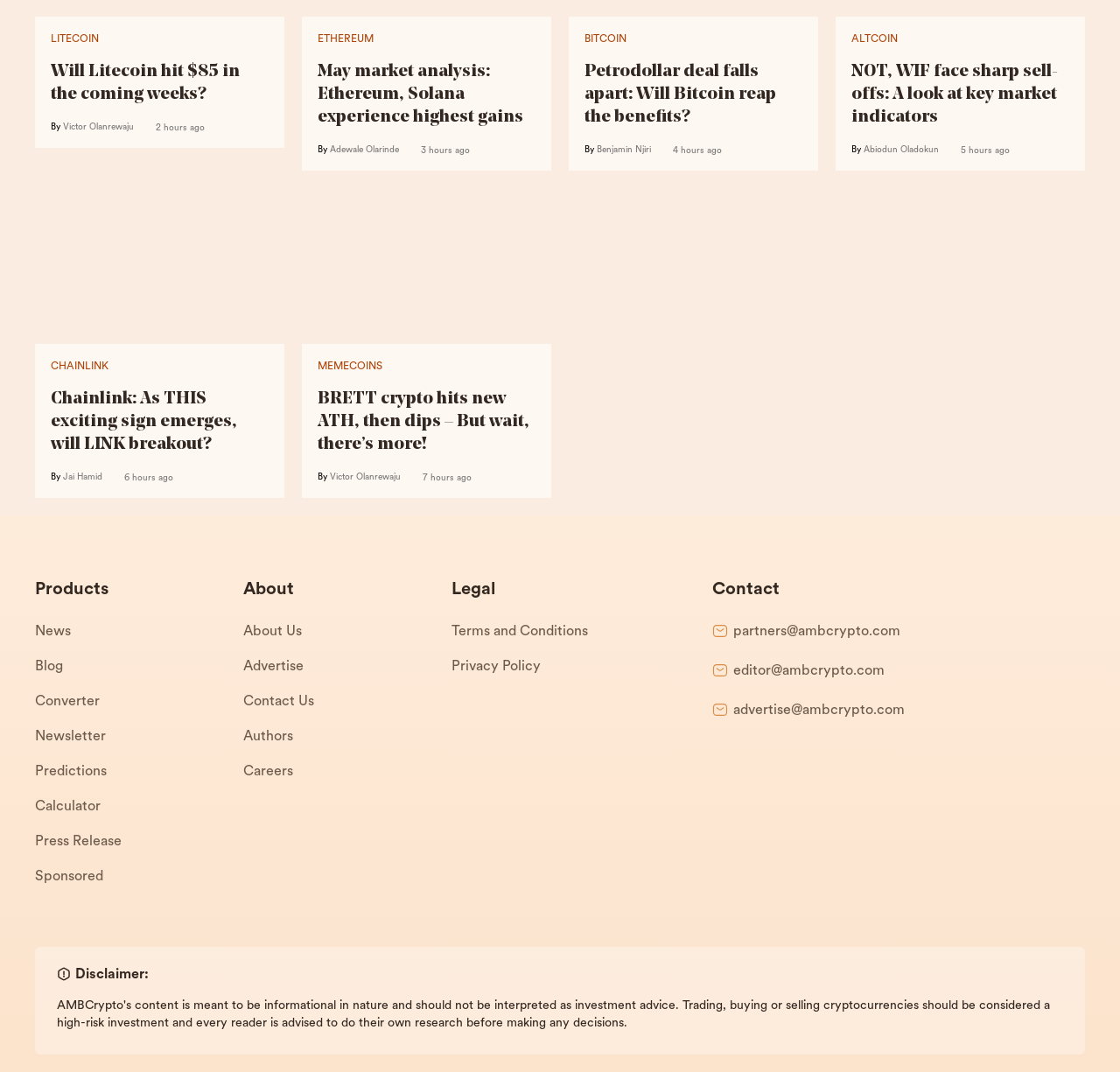Identify the bounding box coordinates necessary to click and complete the given instruction: "Learn more about 'CHAINLINK'".

[0.045, 0.337, 0.097, 0.347]